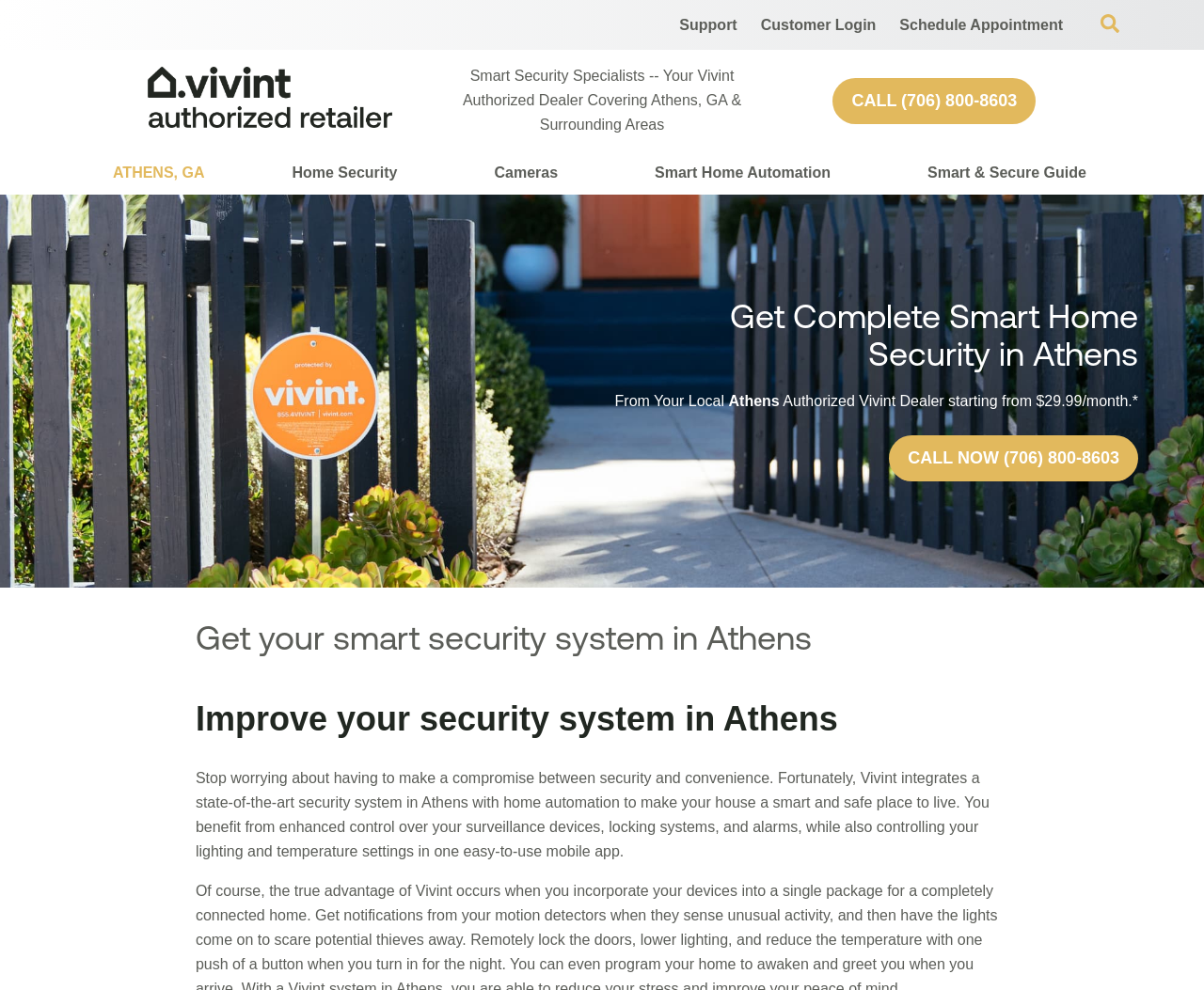Could you determine the bounding box coordinates of the clickable element to complete the instruction: "Learn about home security"? Provide the coordinates as four float numbers between 0 and 1, i.e., [left, top, right, bottom].

[0.243, 0.153, 0.33, 0.197]